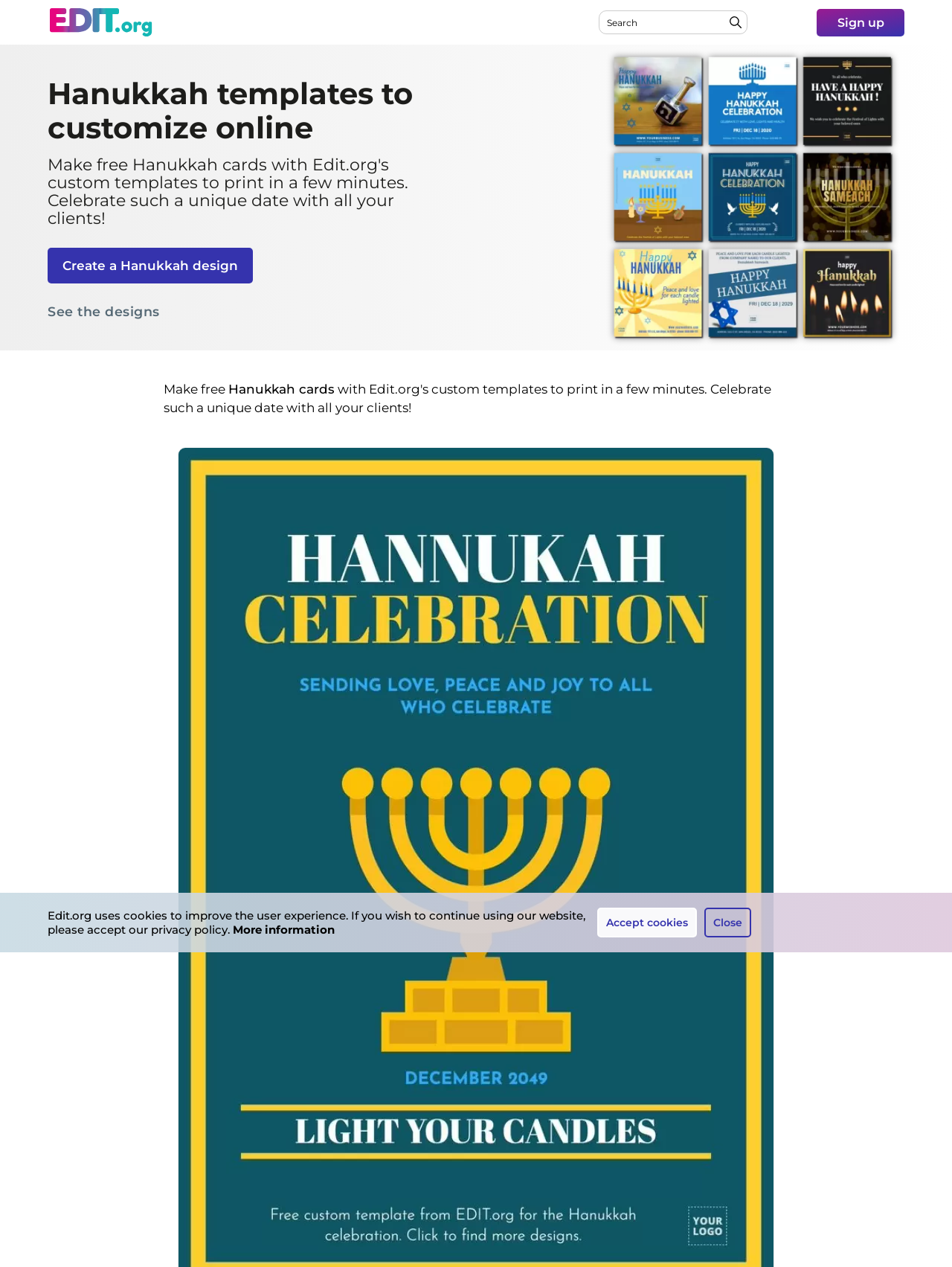Kindly respond to the following question with a single word or a brief phrase: 
How many links are there in the top section?

3